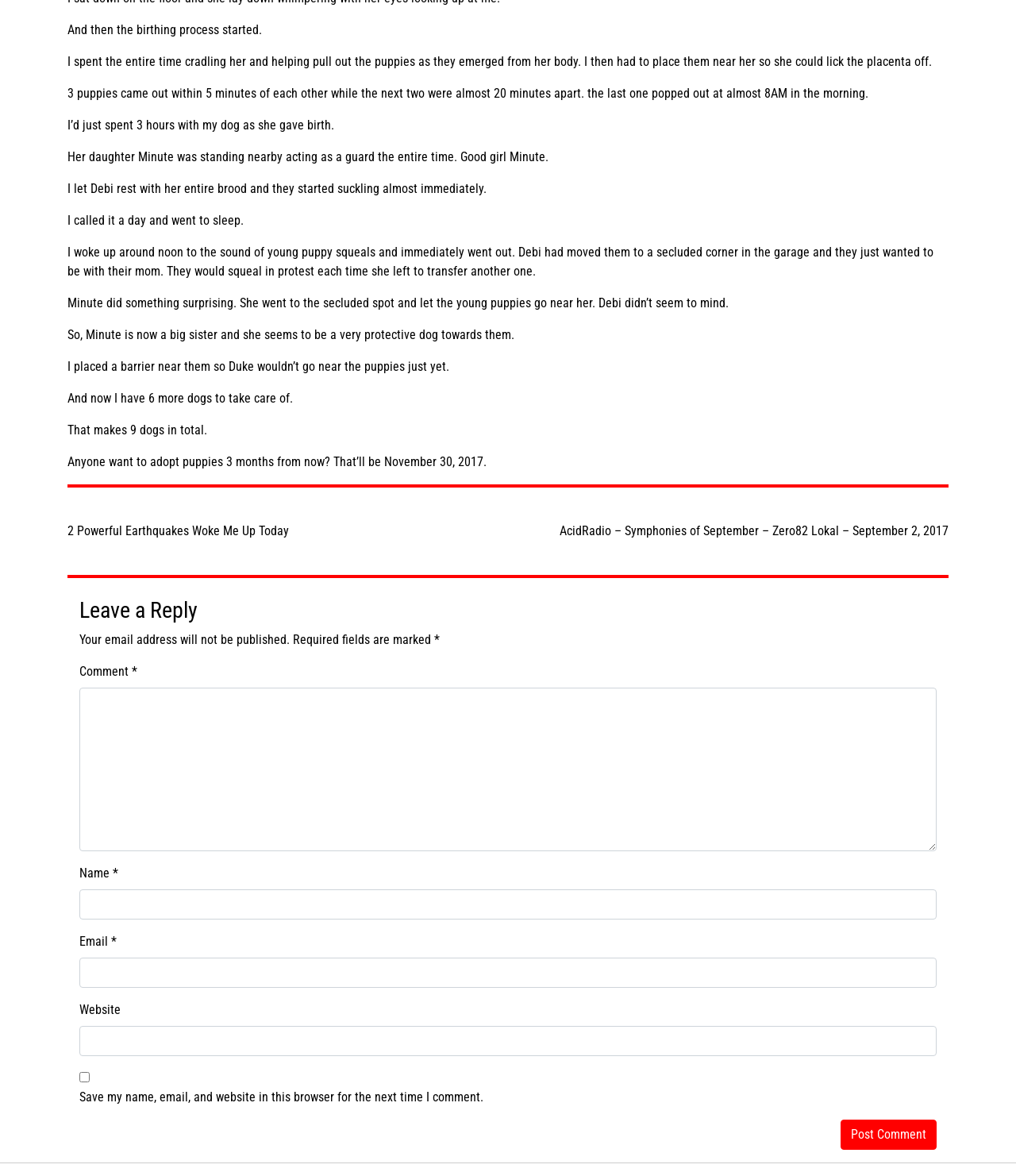Extract the bounding box coordinates of the UI element described by: "parent_node: Website name="url"". The coordinates should include four float numbers ranging from 0 to 1, e.g., [left, top, right, bottom].

[0.078, 0.872, 0.922, 0.898]